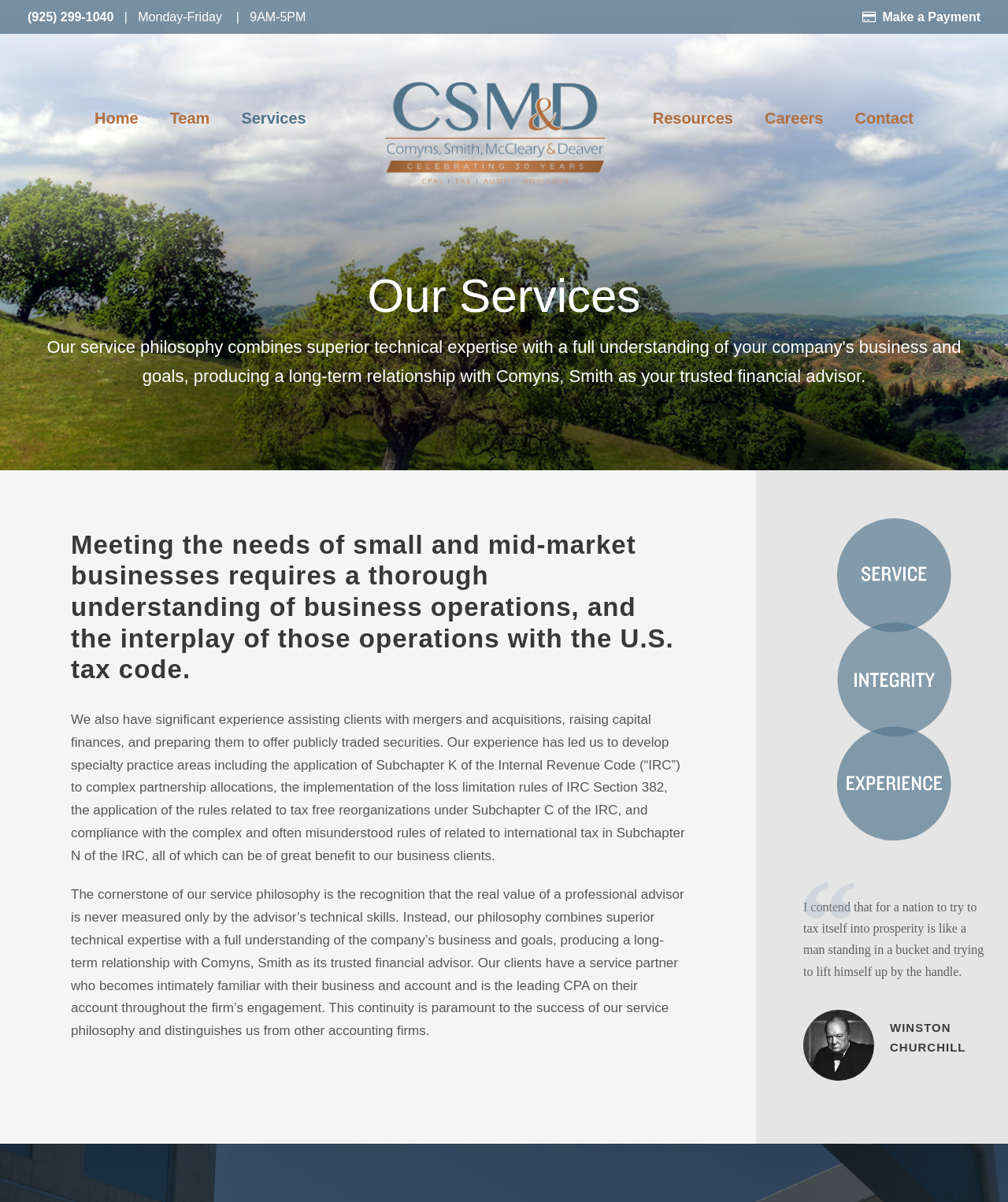What is the name of the logo displayed on the webpage?
Based on the image, provide a one-word or brief-phrase response.

CSMD 30 Years Logo